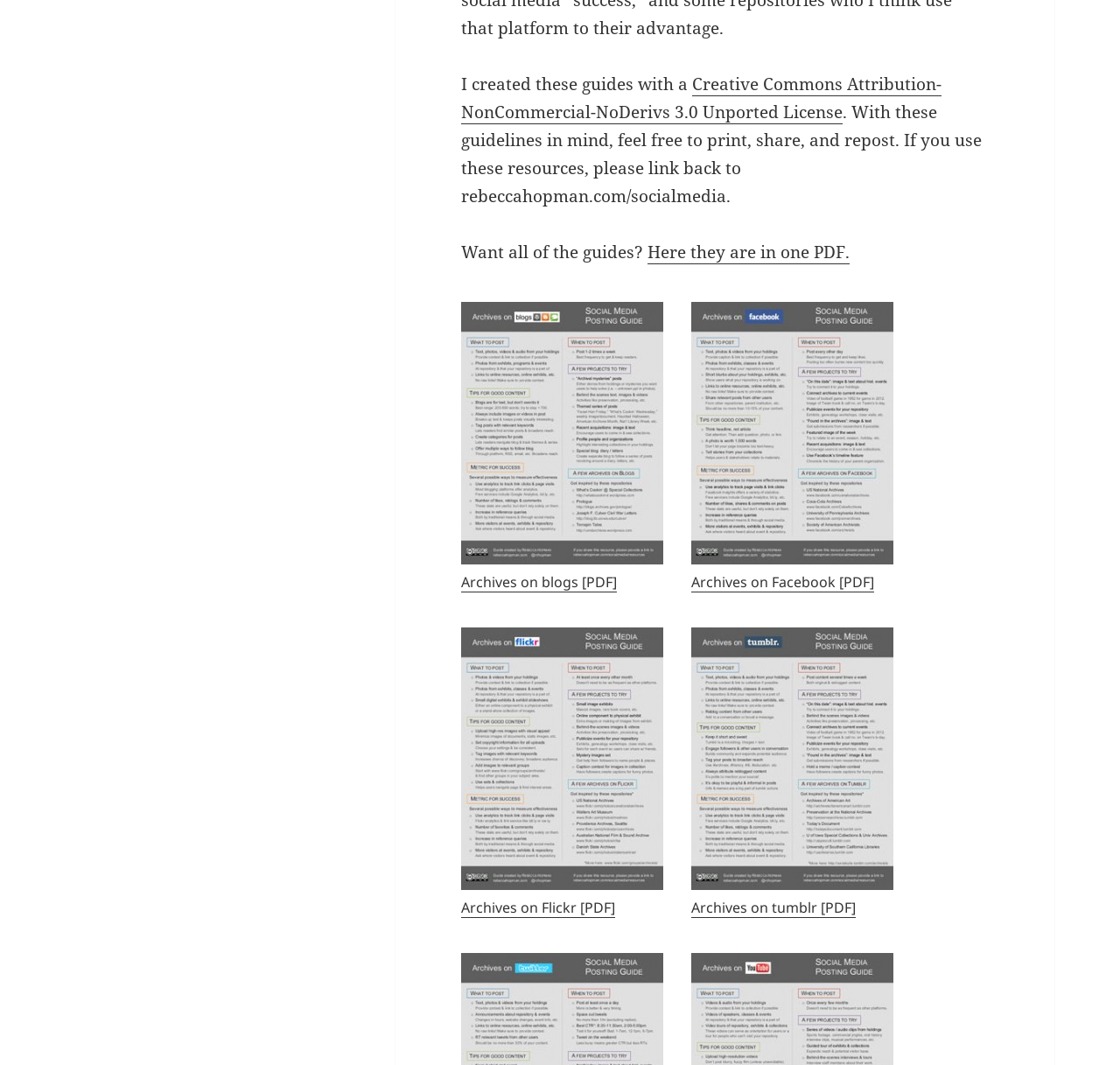Respond to the question below with a single word or phrase:
What license is used for the guides?

Creative Commons Attribution-NonCommercial-NoDerivs 3.0 Unported License